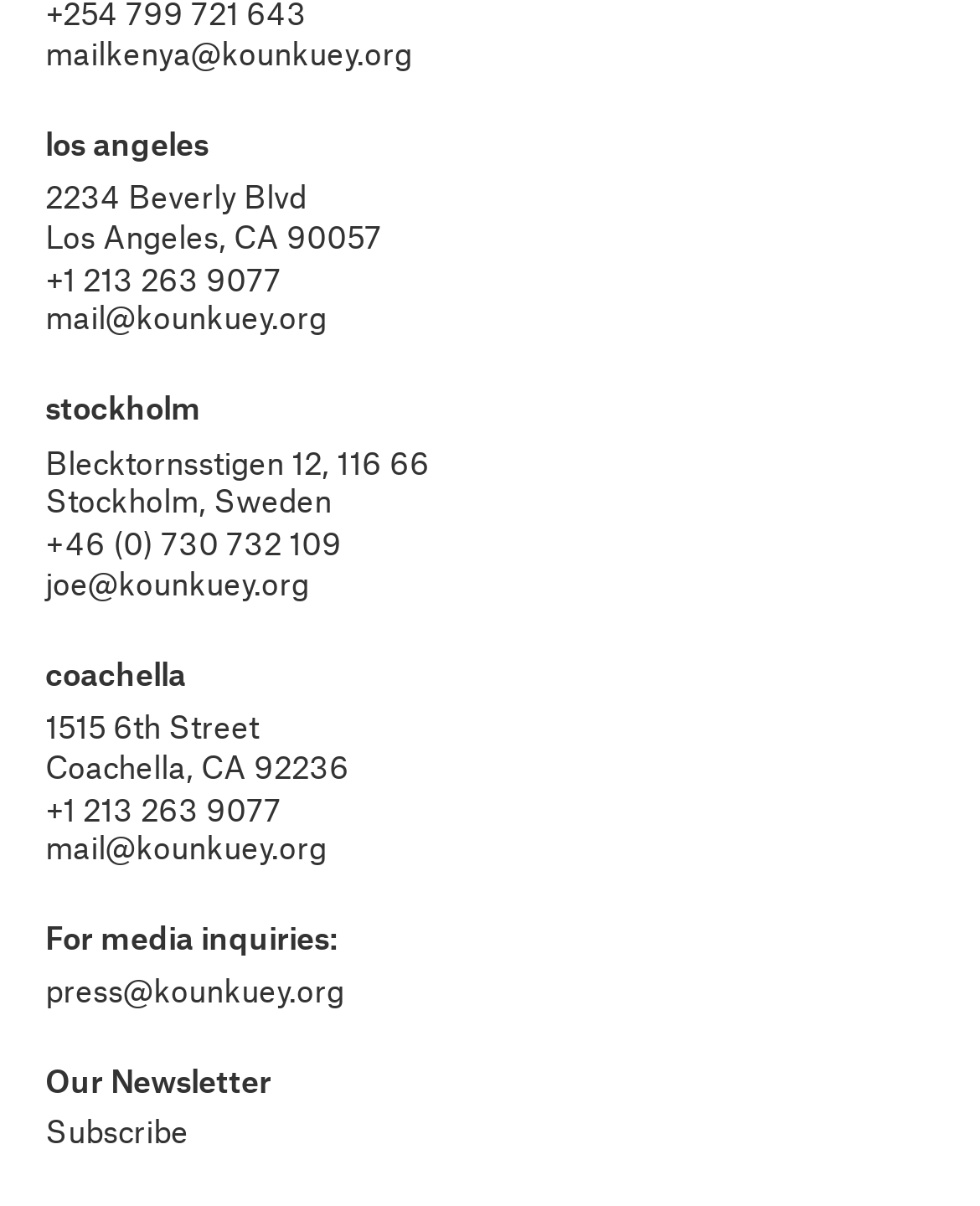What is the address in Stockholm?
Use the image to answer the question with a single word or phrase.

Blecktornsstigen 12, 116 66 Stockholm, Sweden